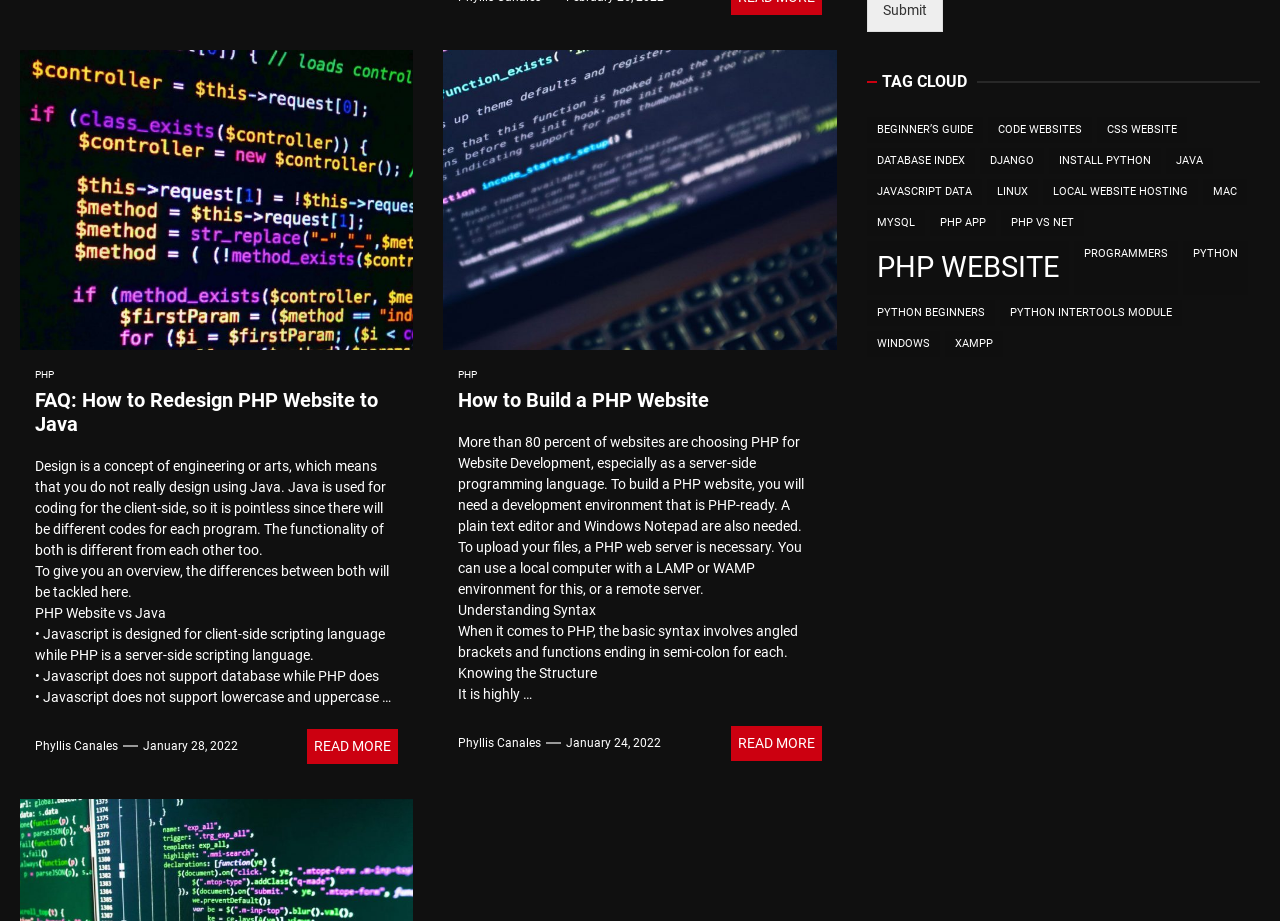Identify the bounding box of the UI component described as: "January 24, 2022December 16, 2022".

[0.442, 0.799, 0.517, 0.814]